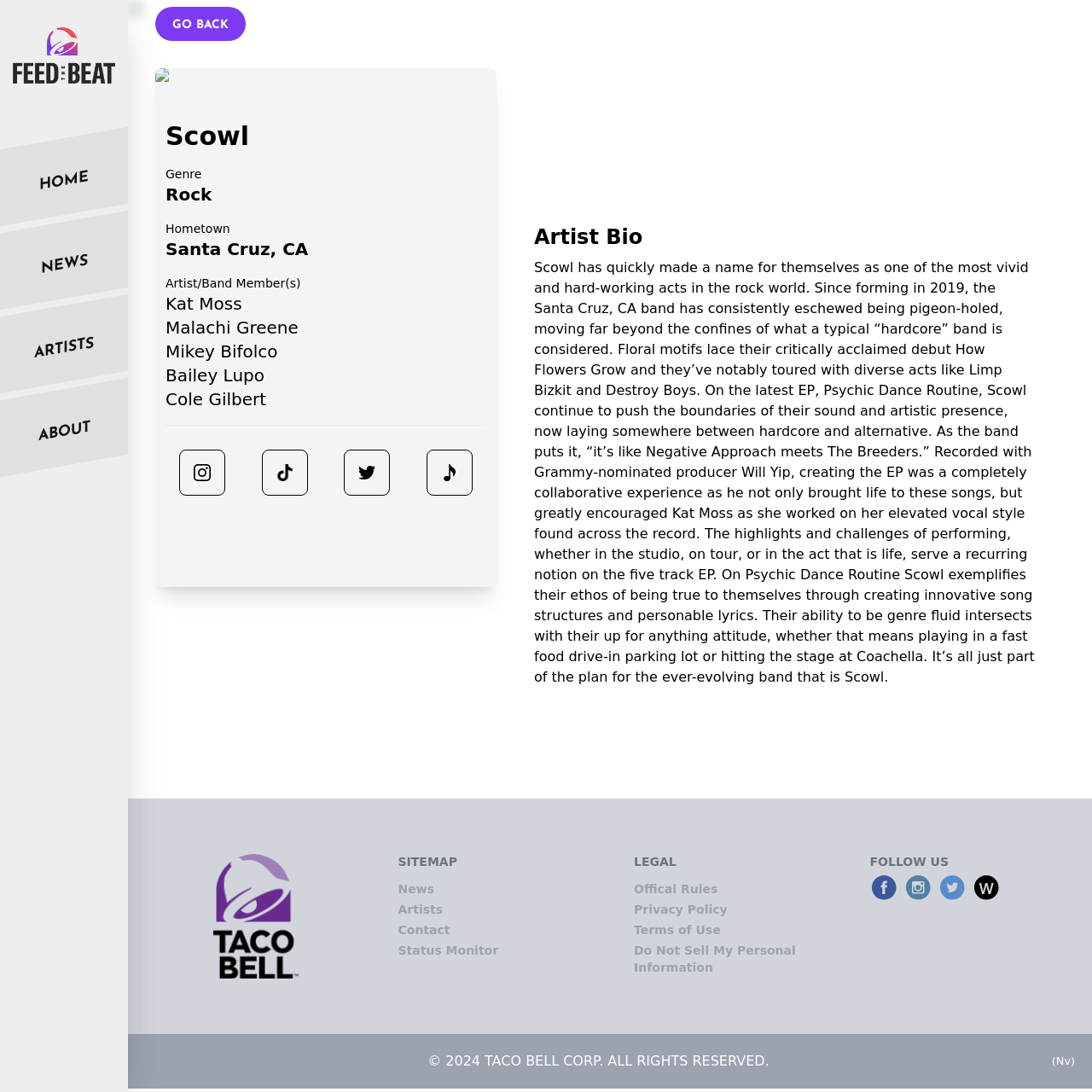Locate the bounding box coordinates of the segment that needs to be clicked to meet this instruction: "go back".

[0.142, 0.006, 0.225, 0.038]